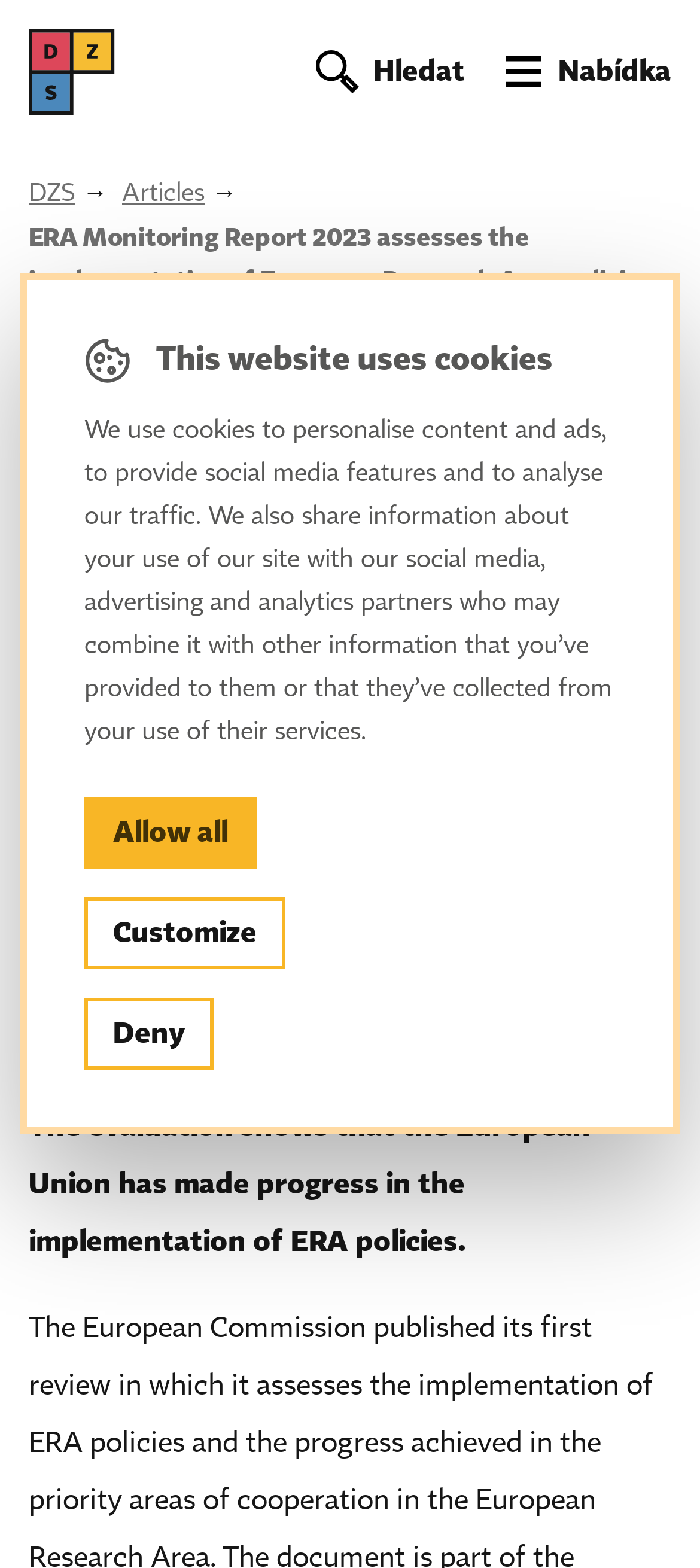How many buttons are in the top navigation bar? Refer to the image and provide a one-word or short phrase answer.

3